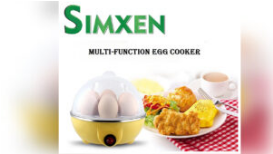Carefully examine the image and provide an in-depth answer to the question: How many eggs can the cooker hold?

The image shows several eggs inside the cooker, indicating its capacity for multiple servings, which is also mentioned in the caption as 'revealing several eggs inside, indicating its capacity for multiple servings'.